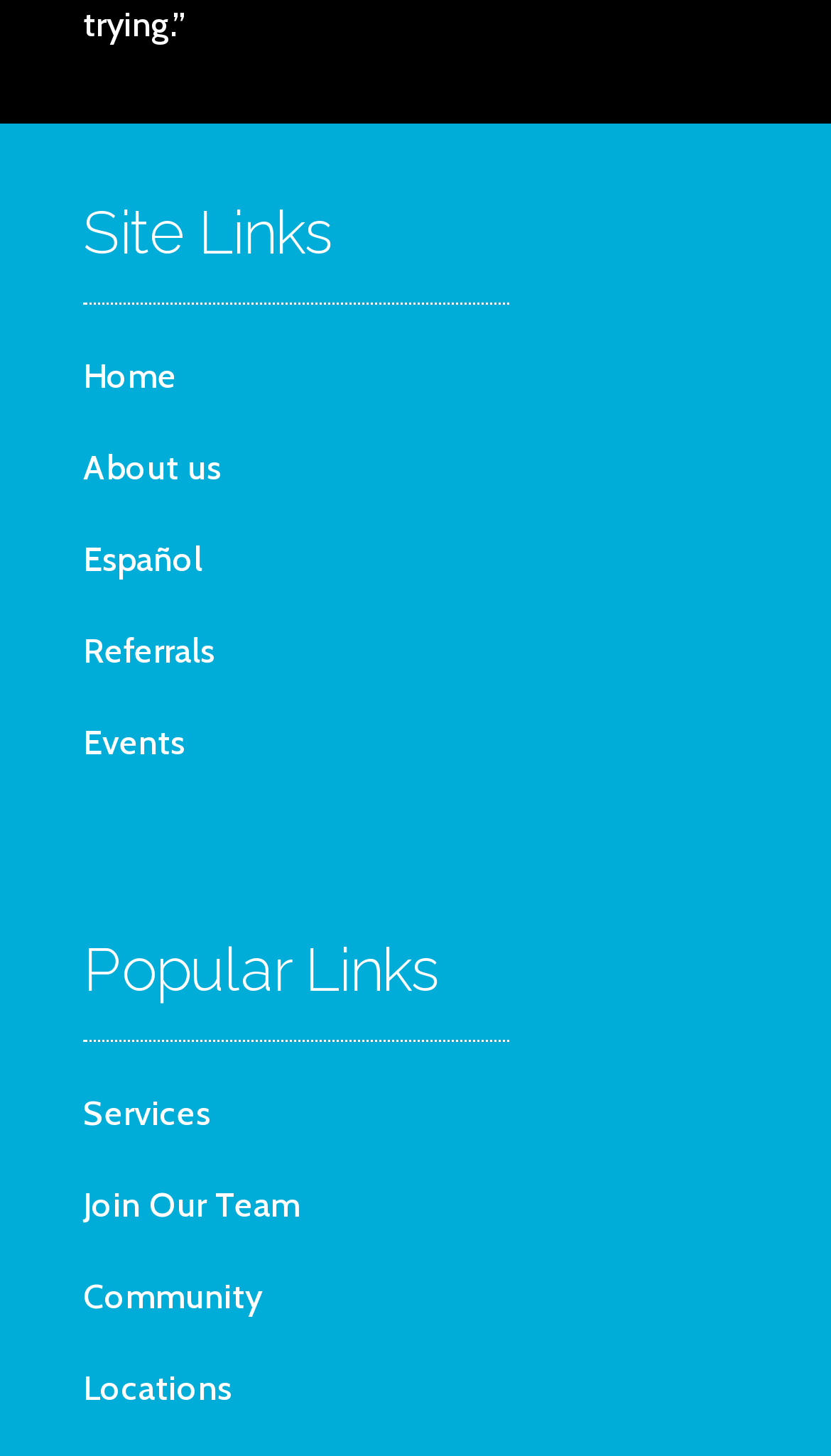Show the bounding box coordinates of the region that should be clicked to follow the instruction: "switch to Spanish."

[0.1, 0.37, 0.244, 0.398]